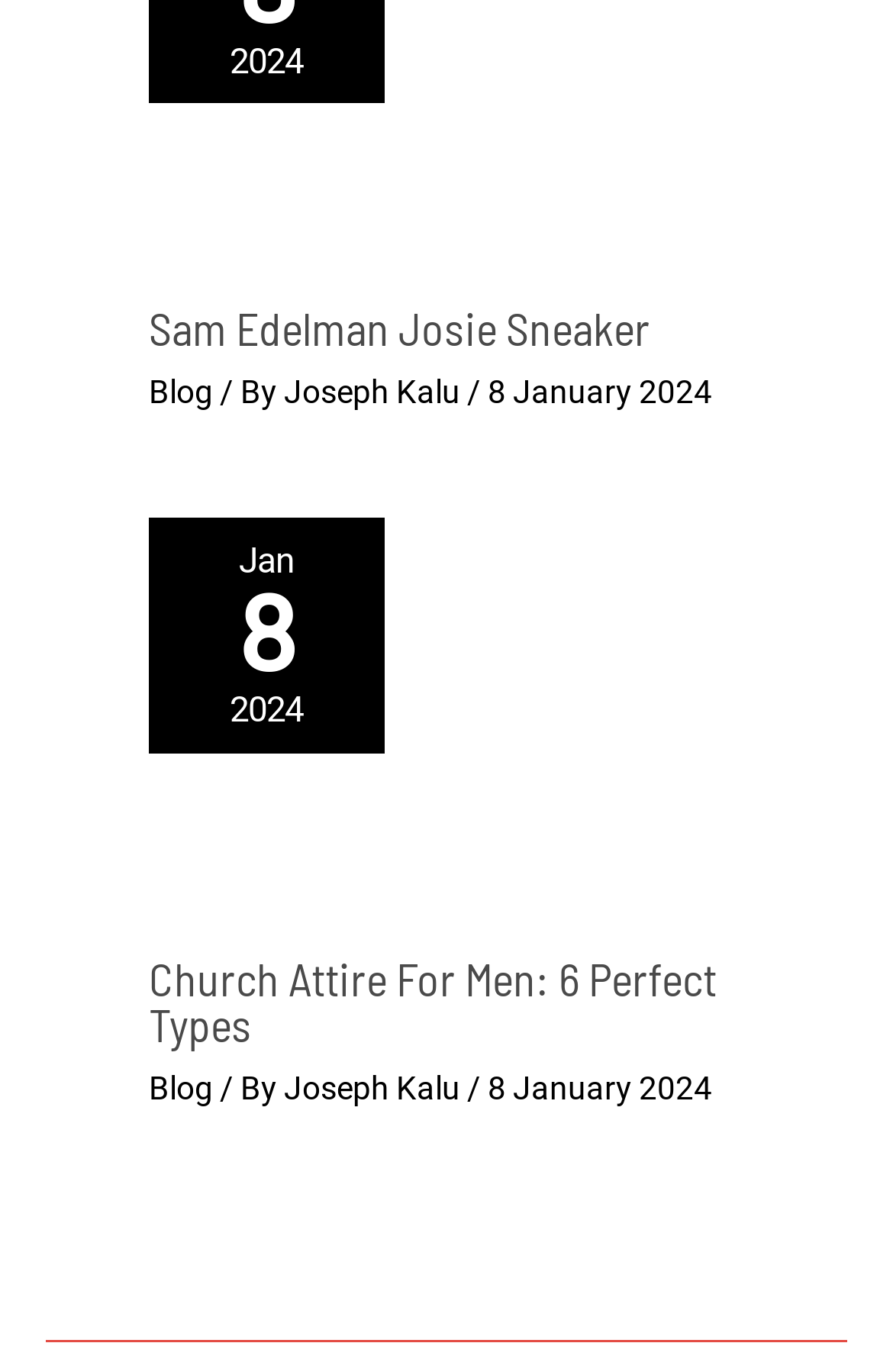Please identify the bounding box coordinates of the element I should click to complete this instruction: 'Read more about Church Attire For Men: 6 Perfect Types'. The coordinates should be given as four float numbers between 0 and 1, like this: [left, top, right, bottom].

[0.167, 0.501, 0.833, 0.536]